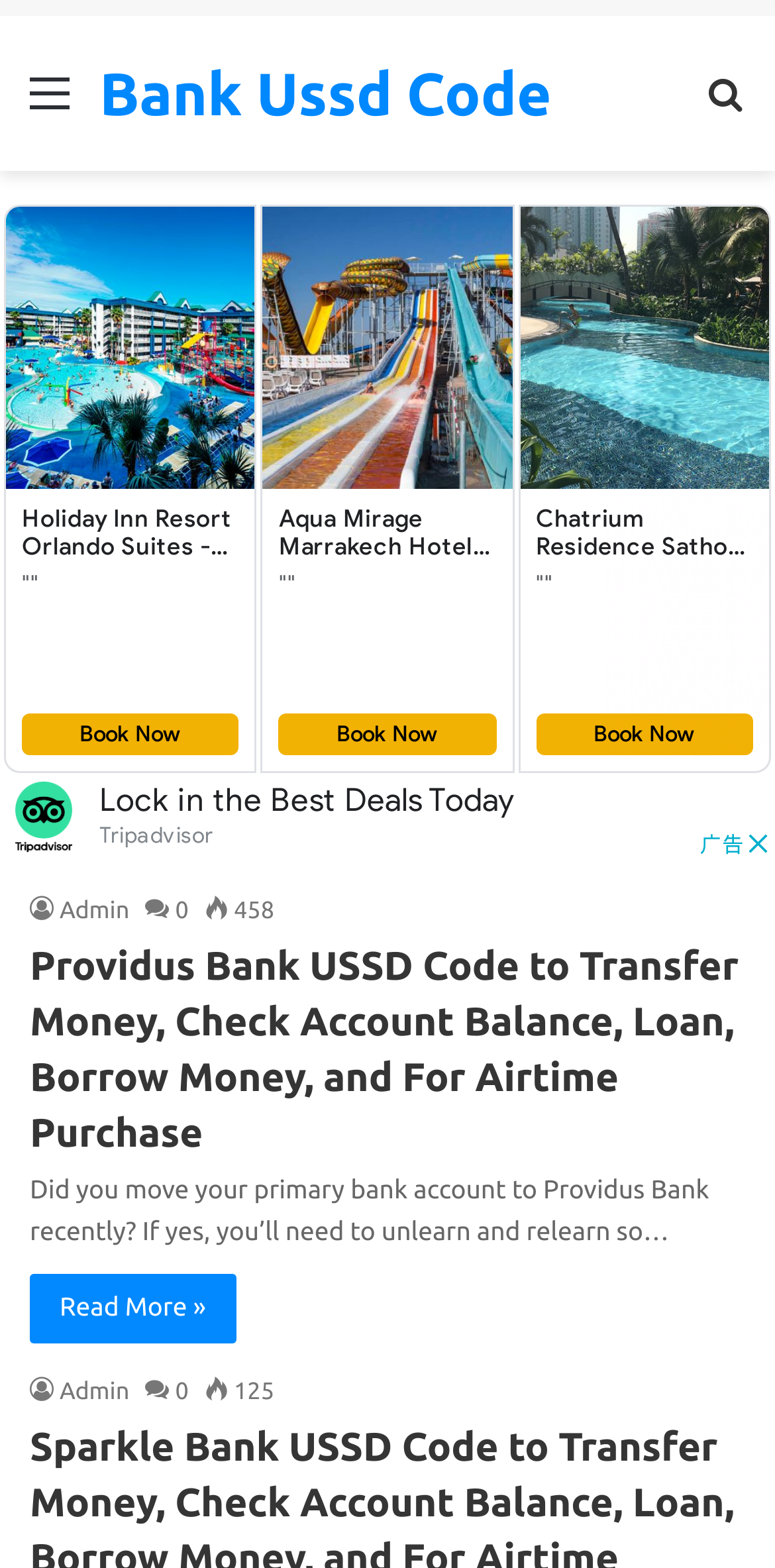Explain in detail what is displayed on the webpage.

The webpage is about bank USSD codes, specifically providing information on how to transfer money, check account balance, and perform other banking tasks using USSD codes. 

At the top left corner, there is a "Menu" link. Next to it, there is a link with the title "Bank Ussd Code" which is also the title of the webpage. On the top right corner, there is a "Search for" link. 

Below the top section, there is a large advertisement iframe that spans the entire width of the page. 

Below the advertisement, there is a section with the title "Providus Bank USSD Code to Transfer Money, Check Account Balance, Loan, Borrow Money, and For Airtime Purchase" which is a heading. This title is also a link. 

Under the title, there is a paragraph of text that discusses the need to learn new USSD codes when switching to Providus Bank. 

Following the paragraph, there is a "Read More »" link. 

To the right of the title and the paragraph, there are two columns of text, each with the label "Admin" and a number, "458" and "125" respectively. These columns are positioned above and below each other.